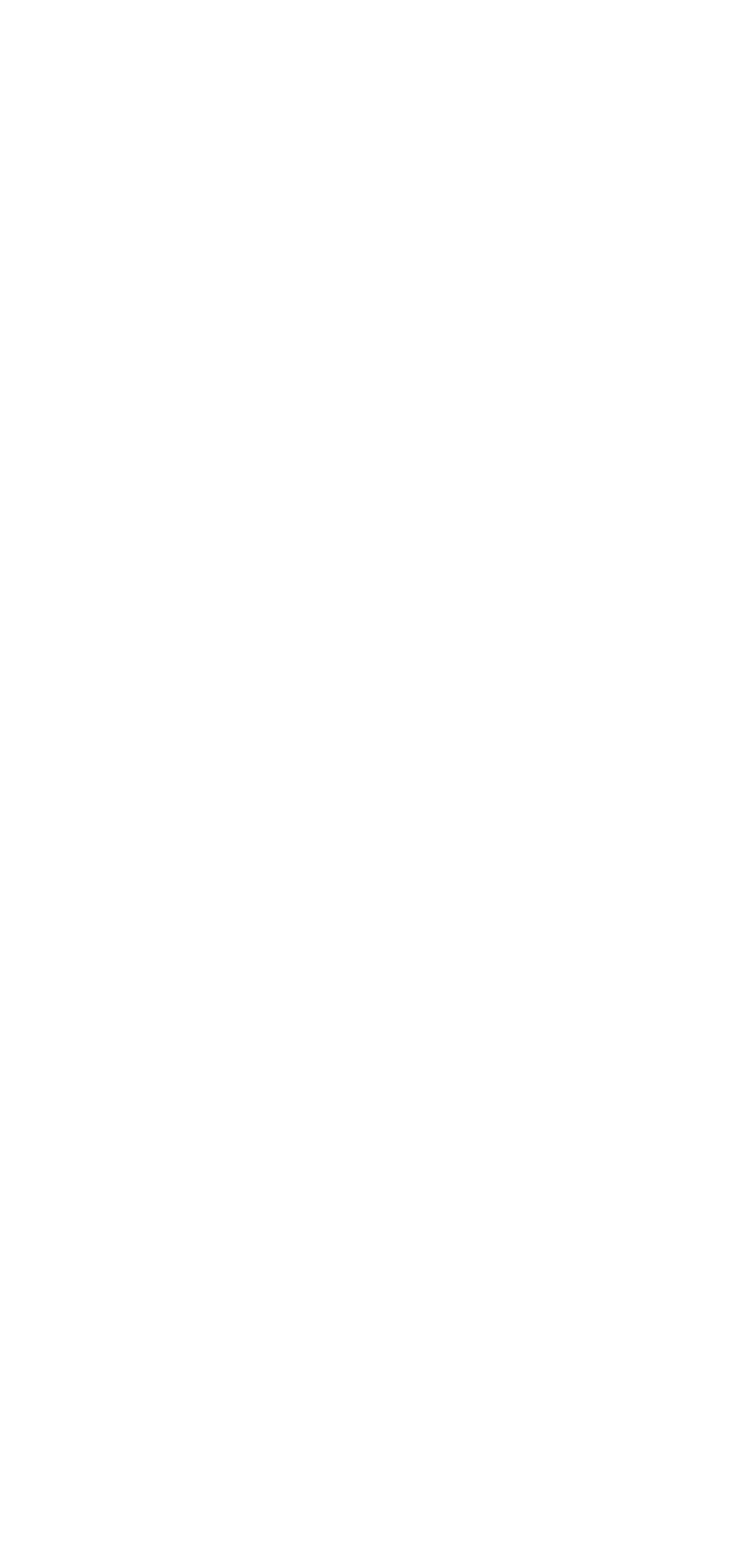Please find the bounding box coordinates of the element's region to be clicked to carry out this instruction: "Browse all projects".

[0.062, 0.412, 0.938, 0.47]